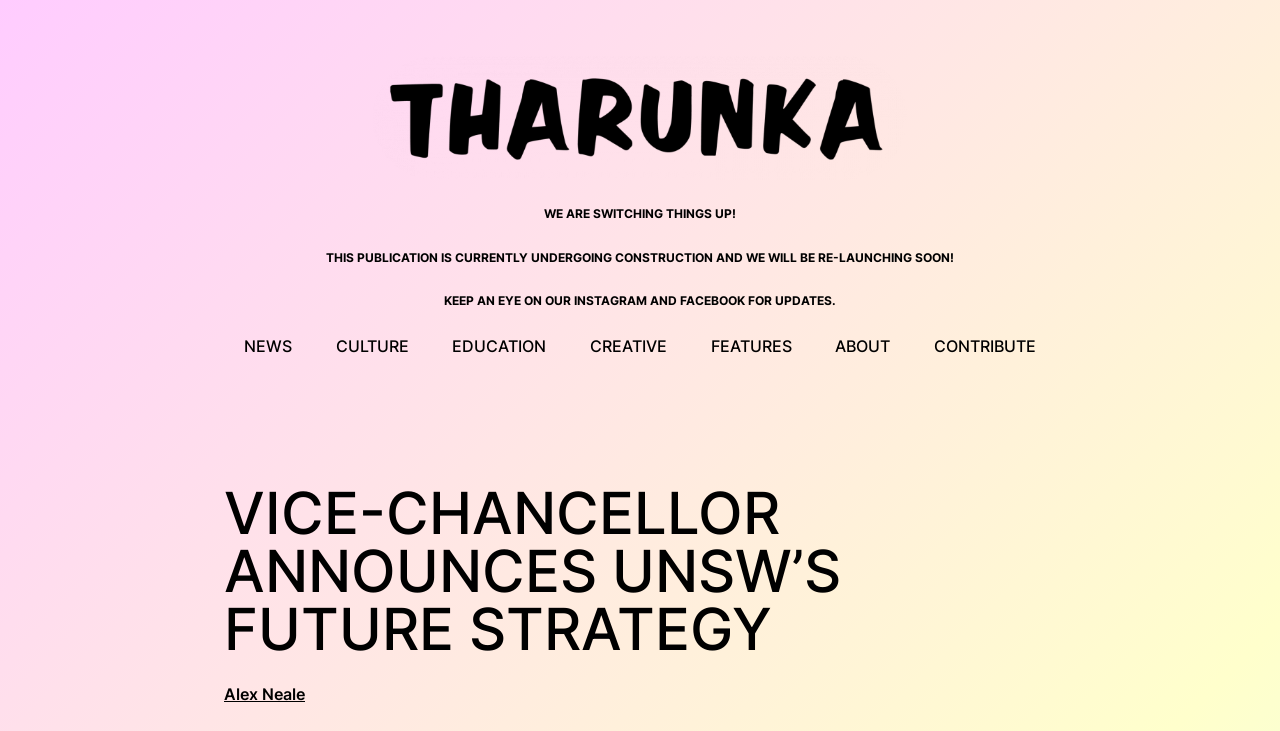From the screenshot, find the bounding box of the UI element matching this description: "Alex Neale". Supply the bounding box coordinates in the form [left, top, right, bottom], each a float between 0 and 1.

[0.175, 0.935, 0.238, 0.963]